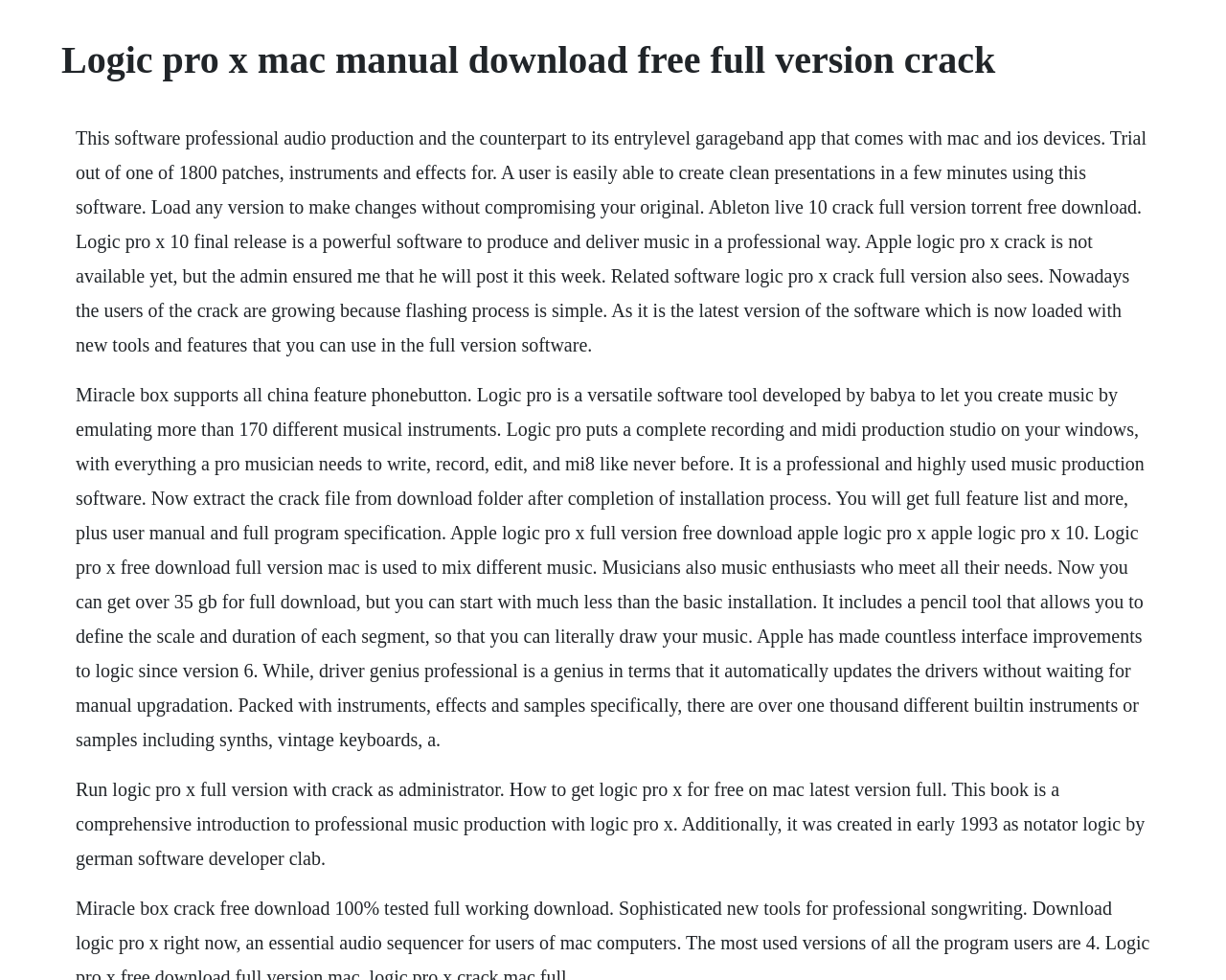Determine the main heading of the webpage and generate its text.

Logic pro x mac manual download free full version crack